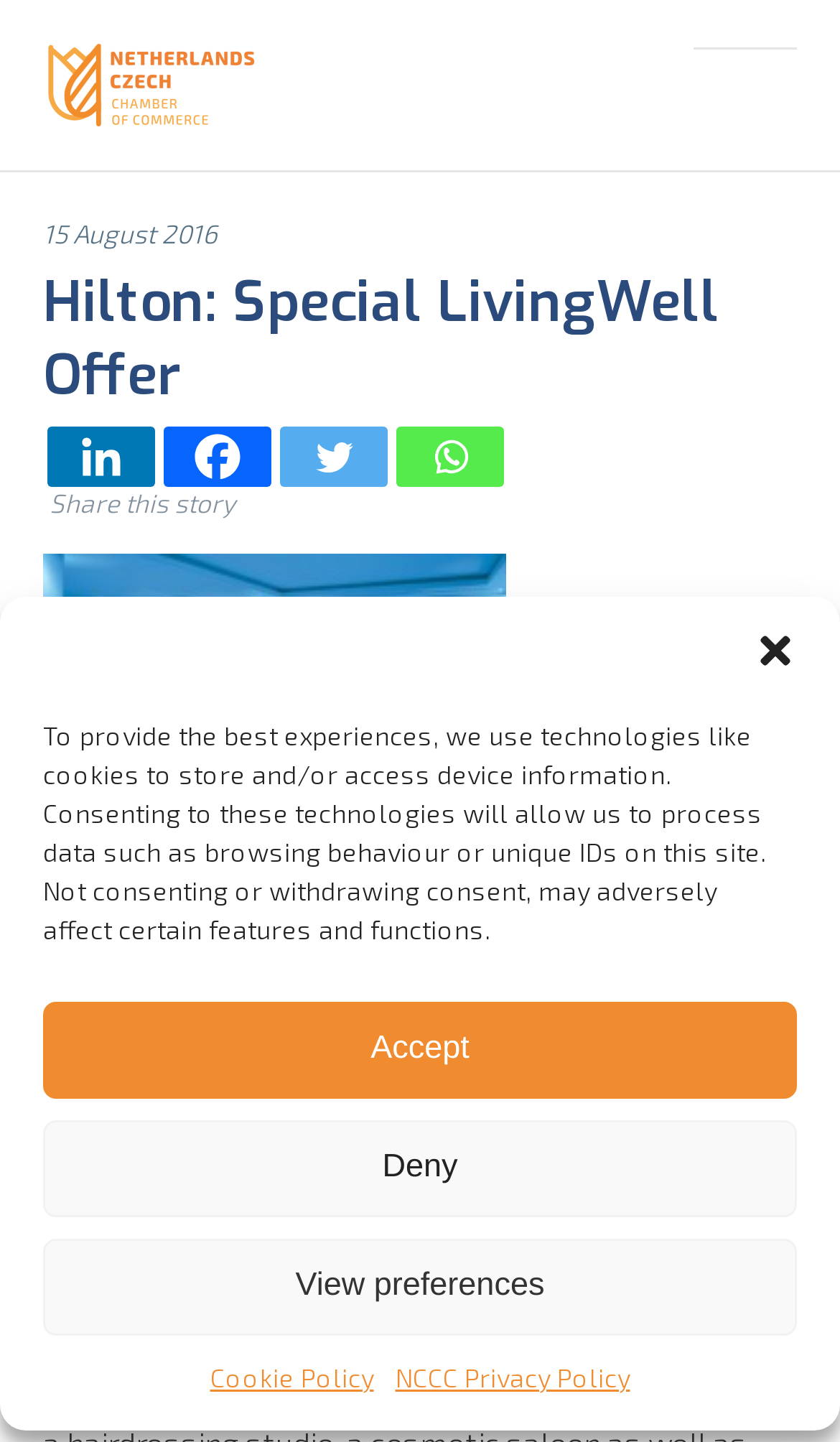Identify the title of the webpage and provide its text content.

Hilton: Special LivingWell Offer